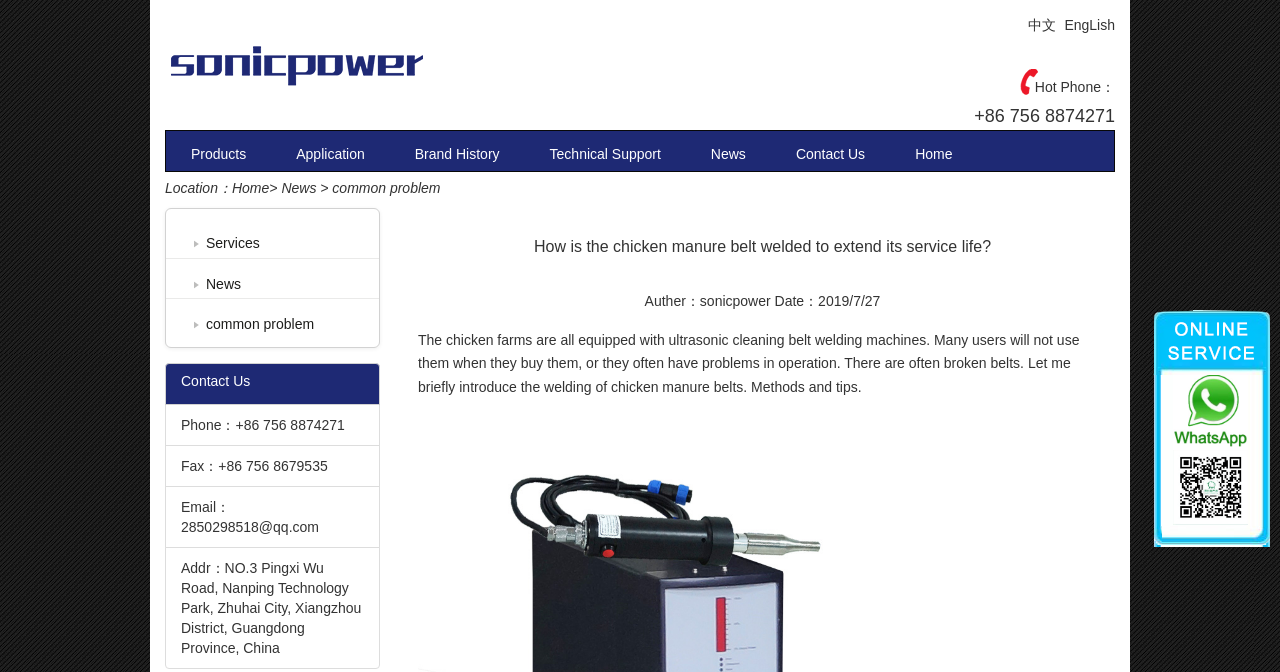What is the email address for contact?
Please provide a comprehensive answer to the question based on the webpage screenshot.

I found the email address by looking at the 'Contact Us' section, where it is listed as 'Email：2850298518@qq.com'.